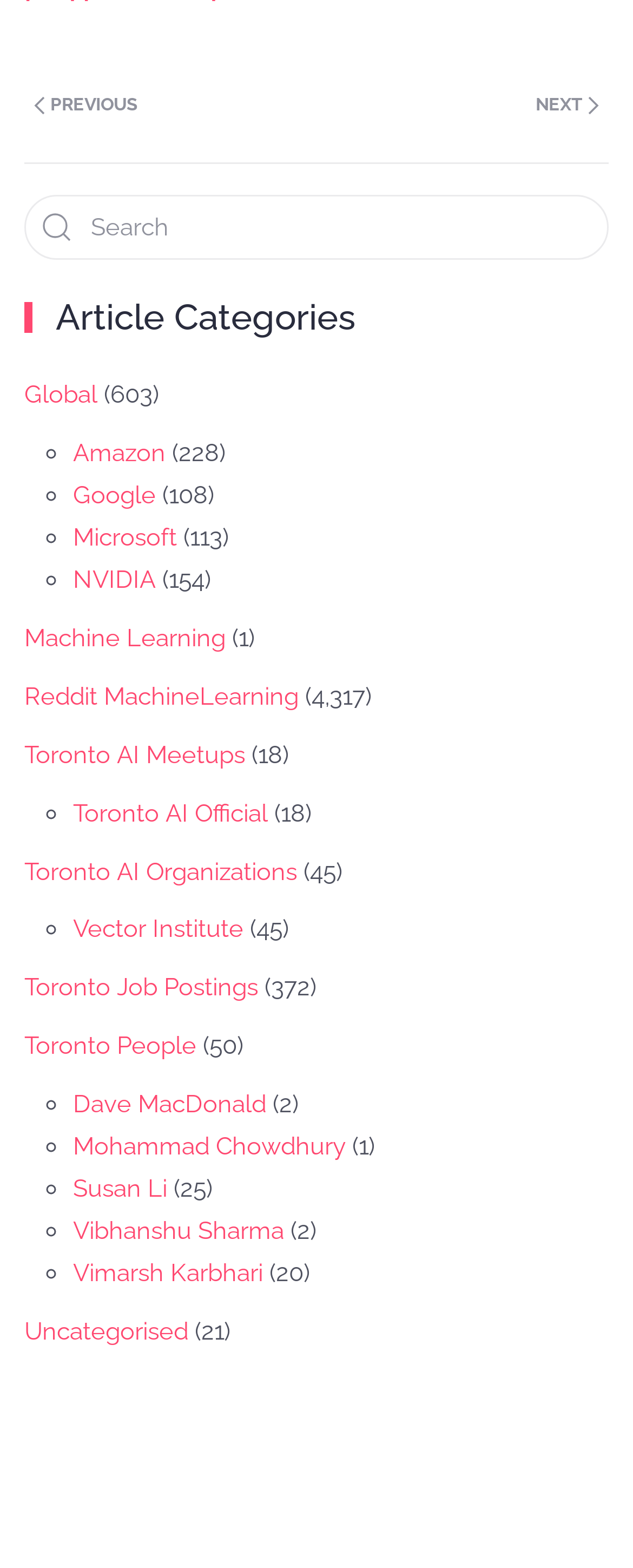Find the bounding box coordinates of the area to click in order to follow the instruction: "Search for something".

[0.038, 0.125, 0.962, 0.166]